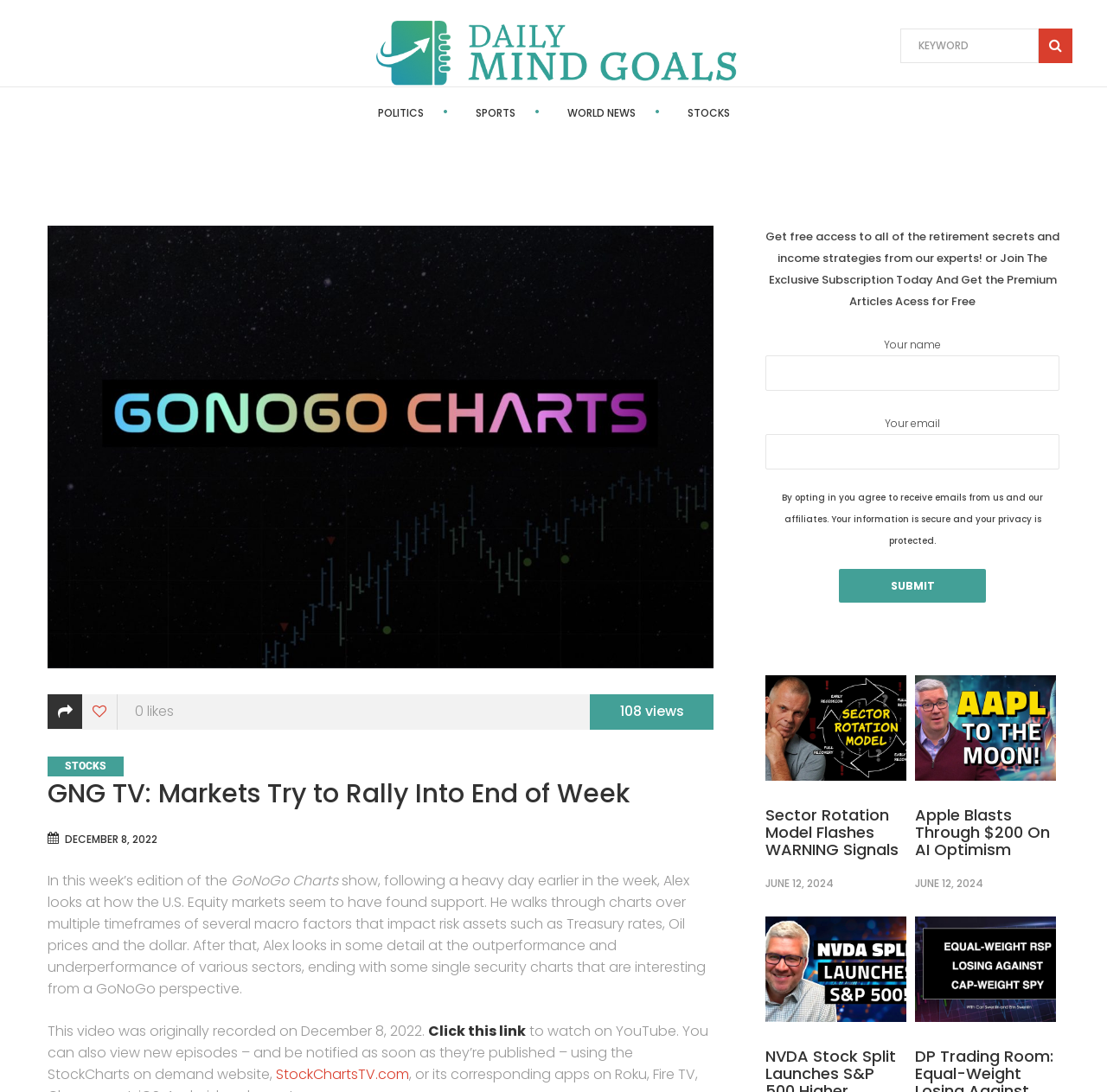Determine the bounding box coordinates for the UI element with the following description: "value="Search"". The coordinates should be four float numbers between 0 and 1, represented as [left, top, right, bottom].

[0.938, 0.026, 0.97, 0.058]